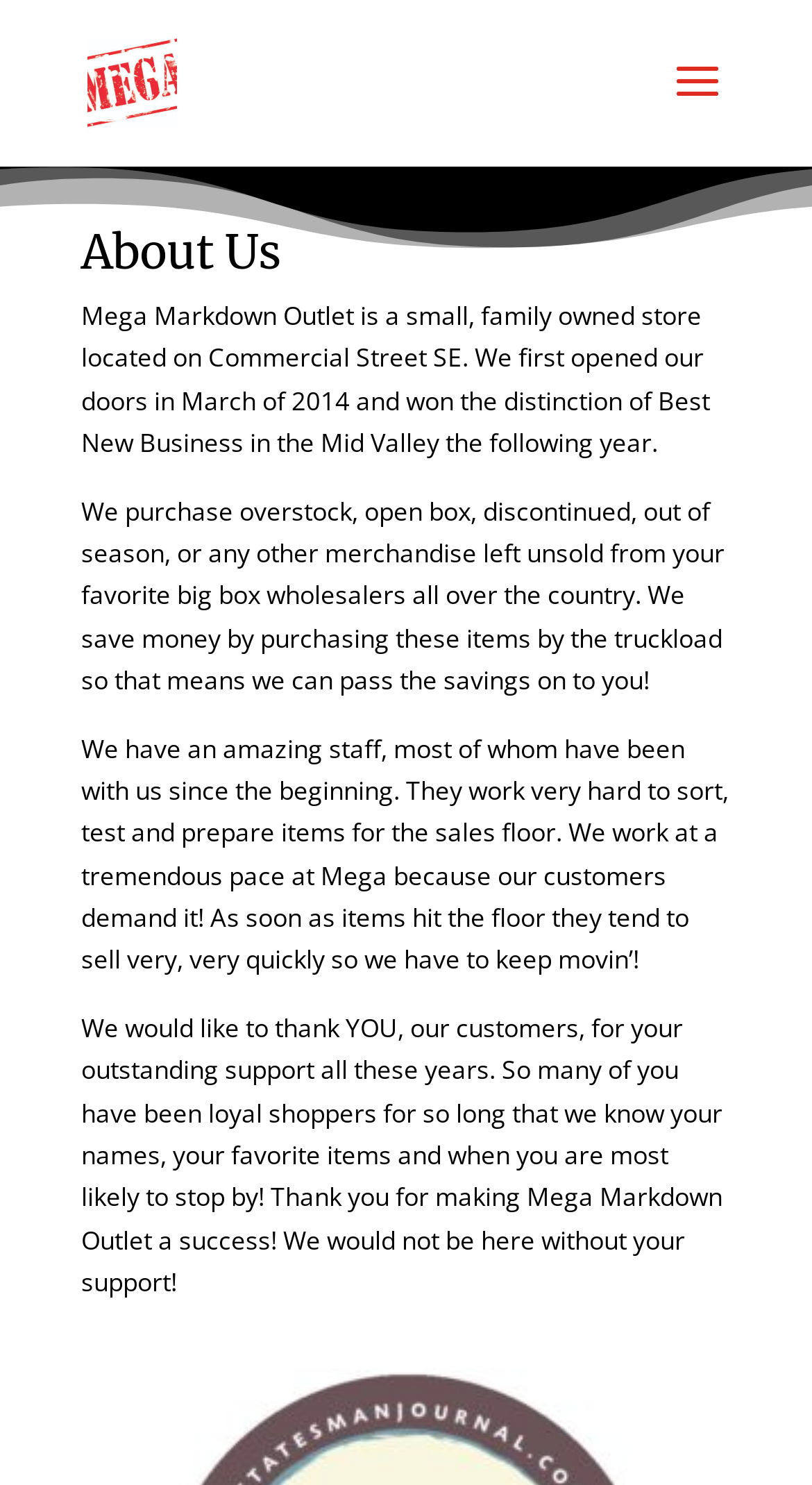Please study the image and answer the question comprehensively:
What type of merchandise does Mega Markdown Outlet purchase?

From the StaticText element, we can find that Mega Markdown Outlet purchases 'overstock, open box, discontinued, out of season, or any other merchandise left unsold from your favorite big box wholesalers'.